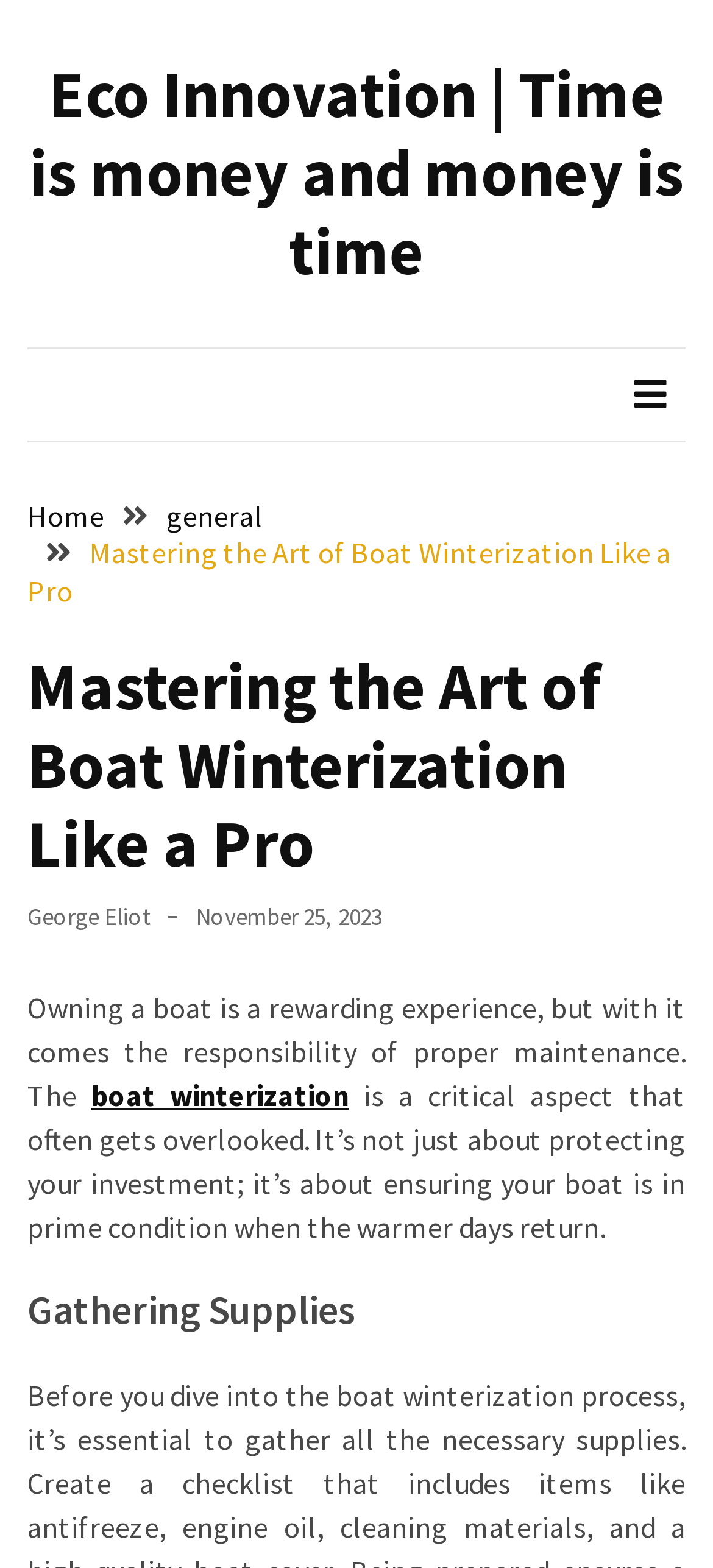Provide a brief response to the question using a single word or phrase: 
Who is the author of the article?

George Eliot